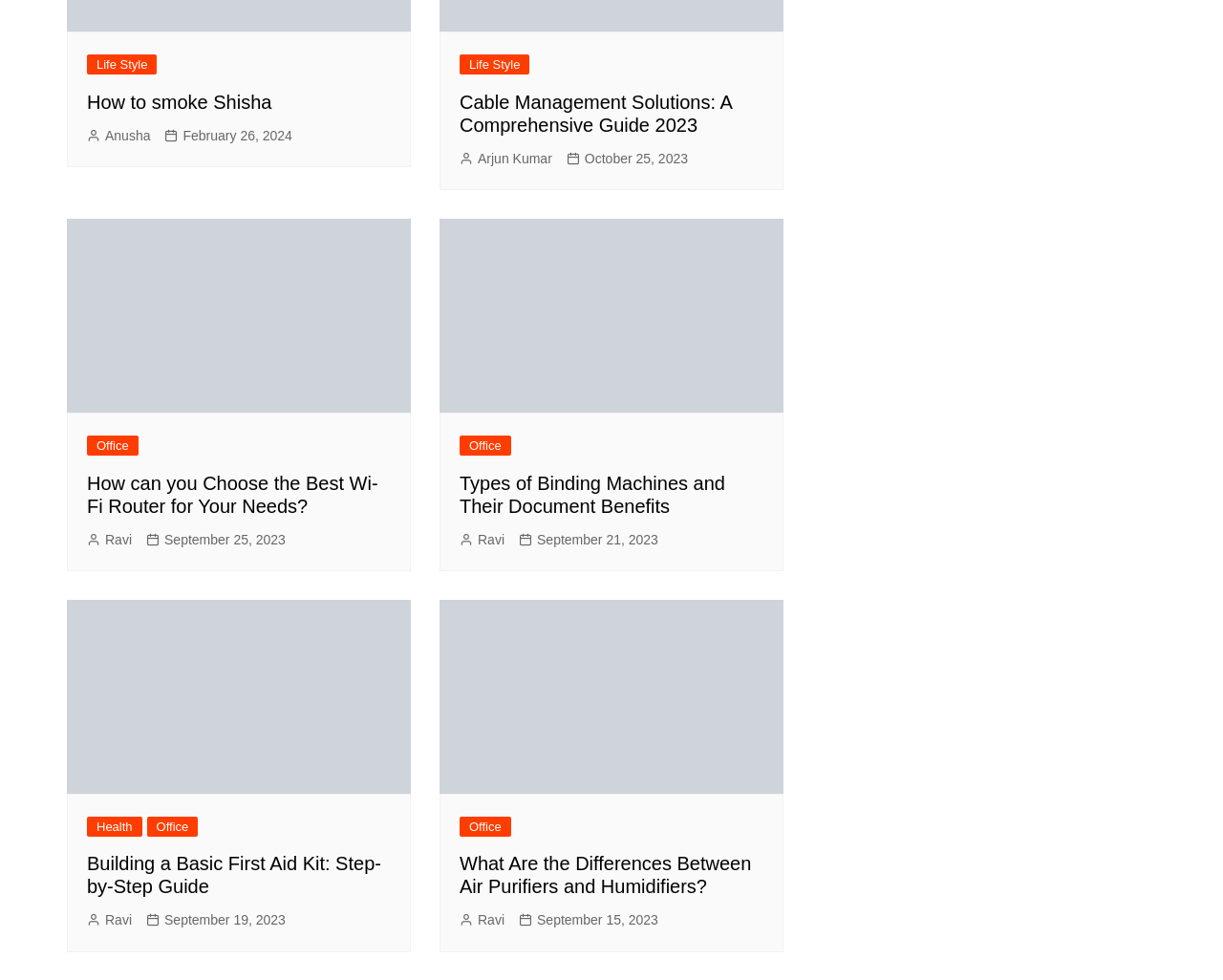Find and indicate the bounding box coordinates of the region you should select to follow the given instruction: "Explore 'Types of Binding Machines and Their Document Benefits'".

[0.376, 0.481, 0.624, 0.528]